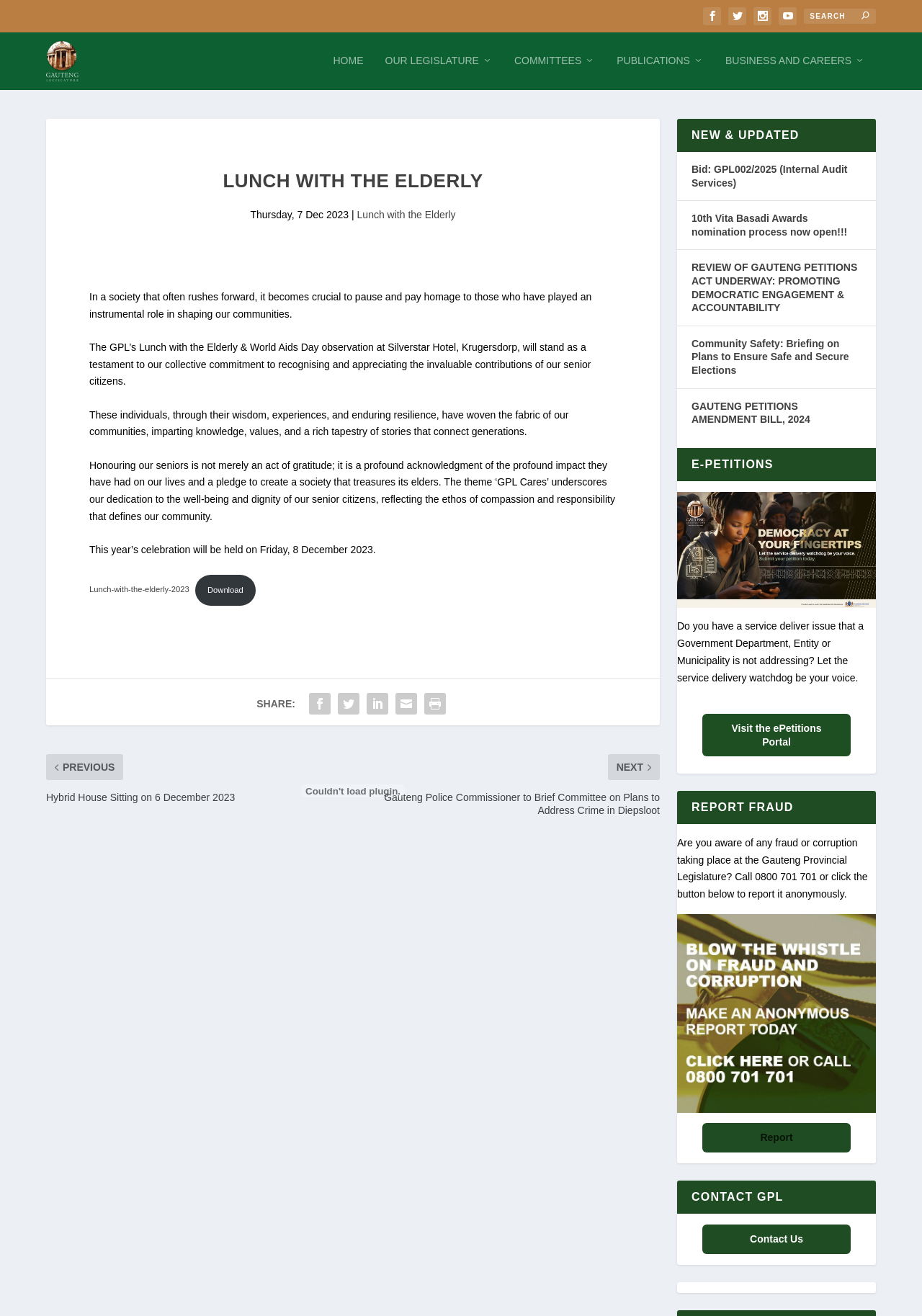What is the theme of GPL's Lunch with the Elderly?
Respond to the question with a single word or phrase according to the image.

GPL Cares